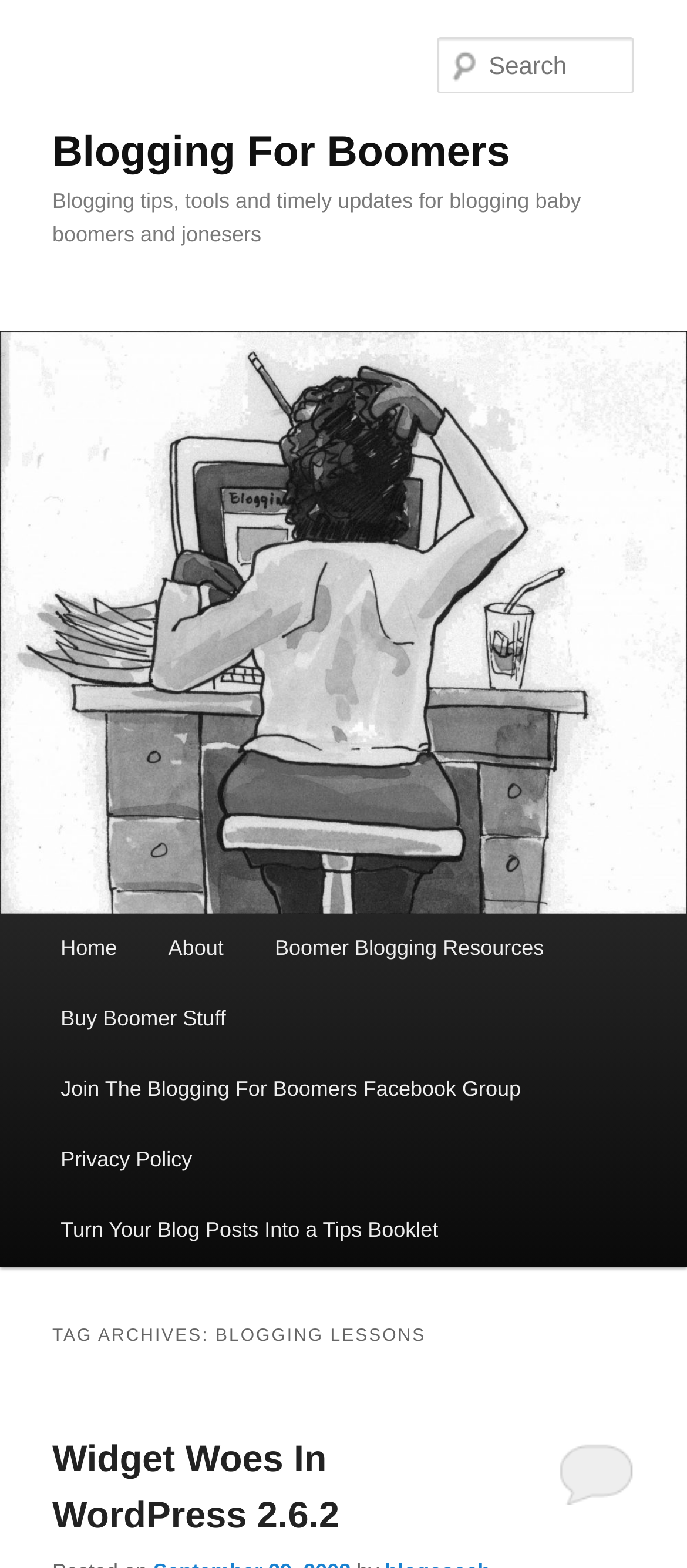How many main menu items are there?
Based on the image, respond with a single word or phrase.

6